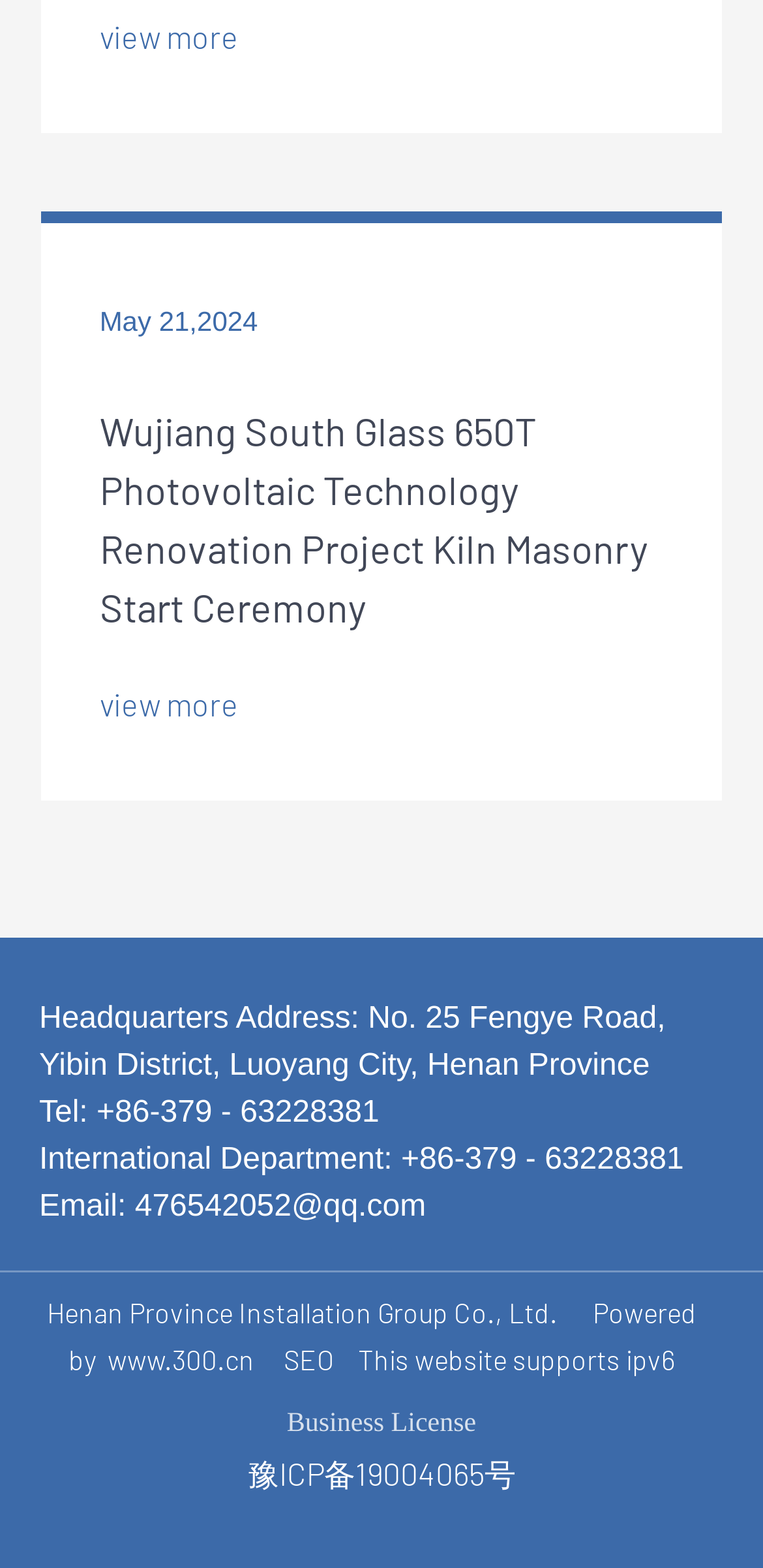What is the email address of the company? Examine the screenshot and reply using just one word or a brief phrase.

476542052@qq.com